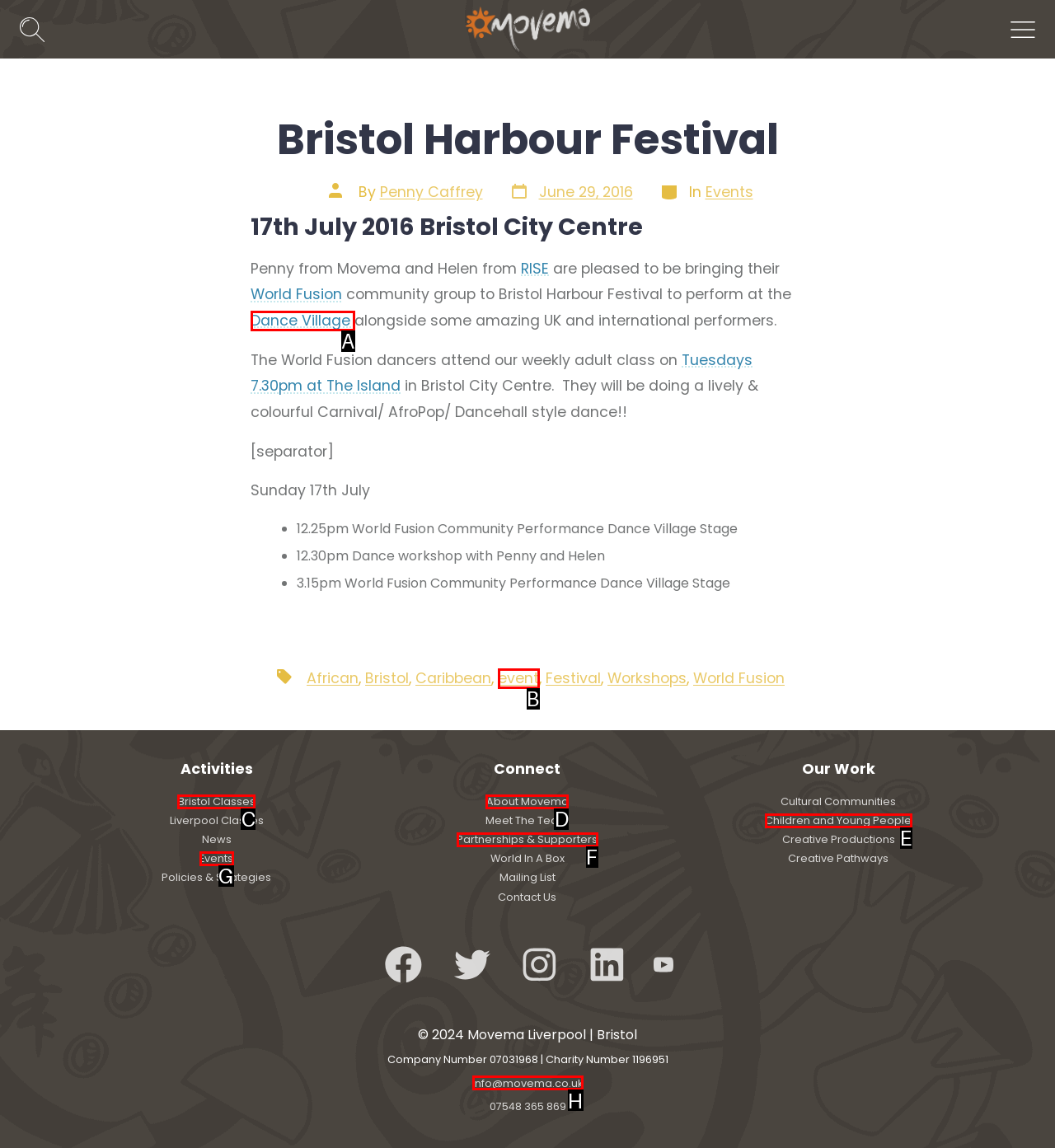Identify the letter of the option that best matches the following description: Partnerships & Supporters. Respond with the letter directly.

F